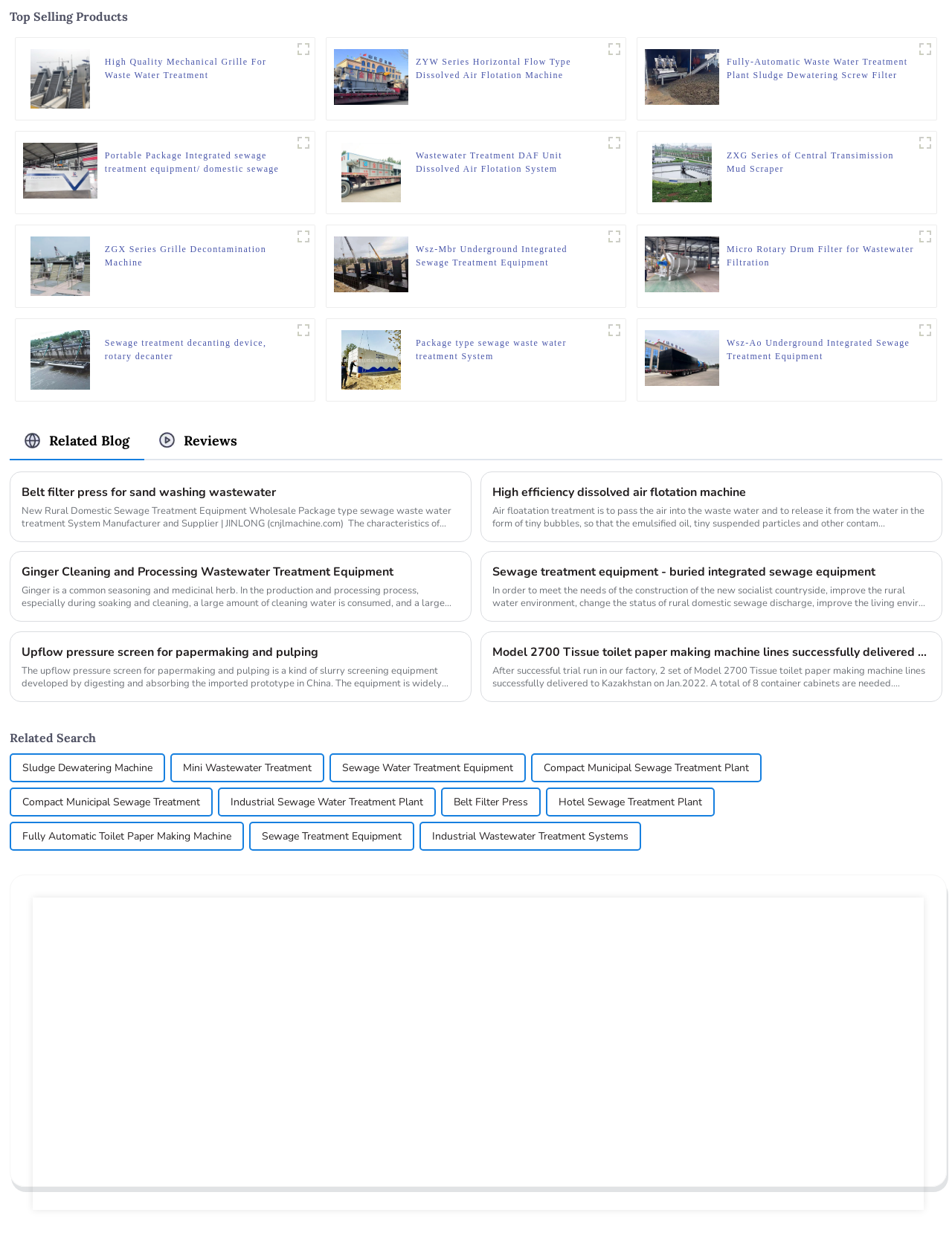Determine the bounding box coordinates of the section to be clicked to follow the instruction: "Learn about Fully-Automatic Waste Water Treatment Plant Sludge Dewatering Screw Filter Press Mobile Sludge Dewatering System". The coordinates should be given as four float numbers between 0 and 1, formatted as [left, top, right, bottom].

[0.763, 0.044, 0.96, 0.065]